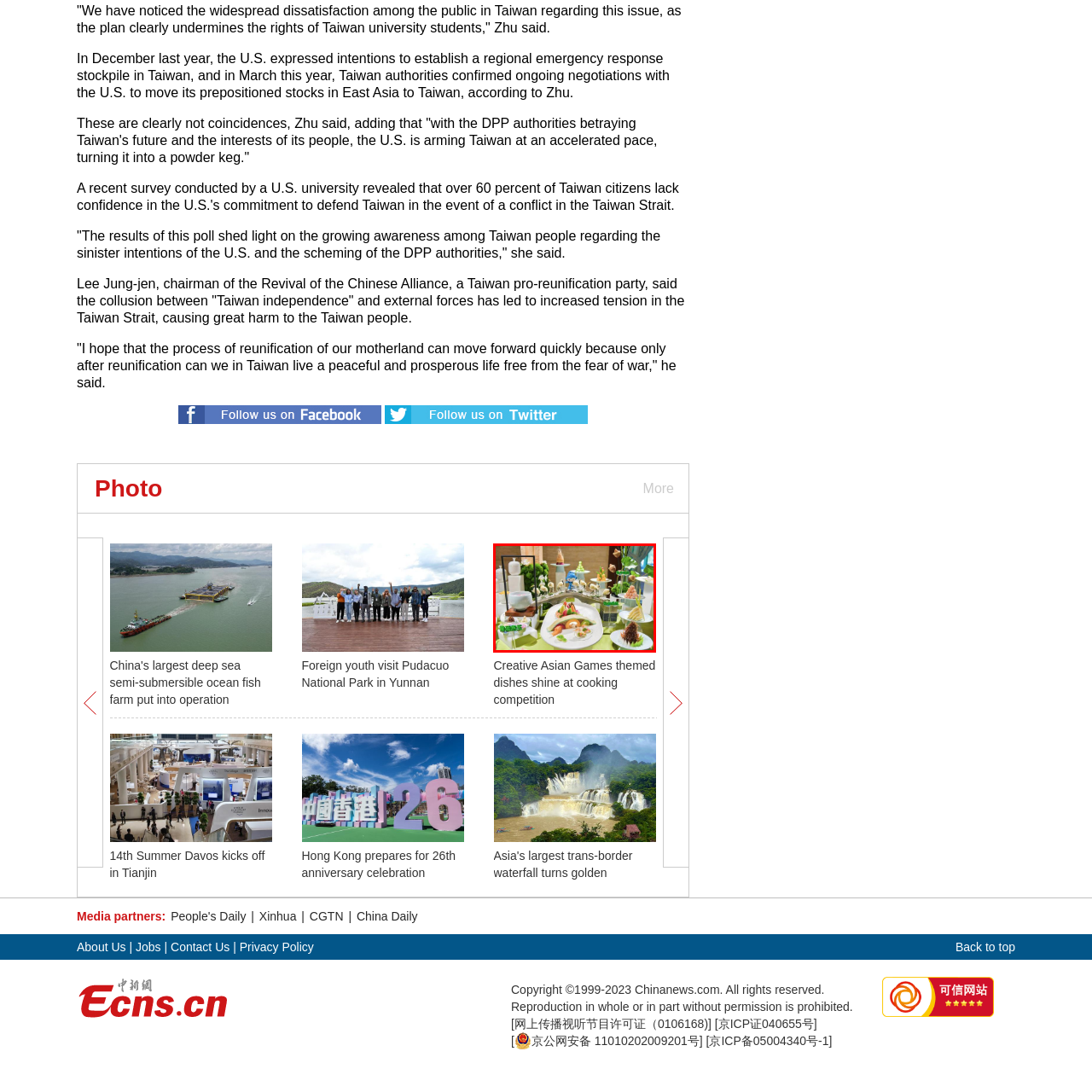What is the centerpiece of the display? Study the image bordered by the red bounding box and answer briefly using a single word or a phrase.

Elegantly arranged platter of fruits and delicacies